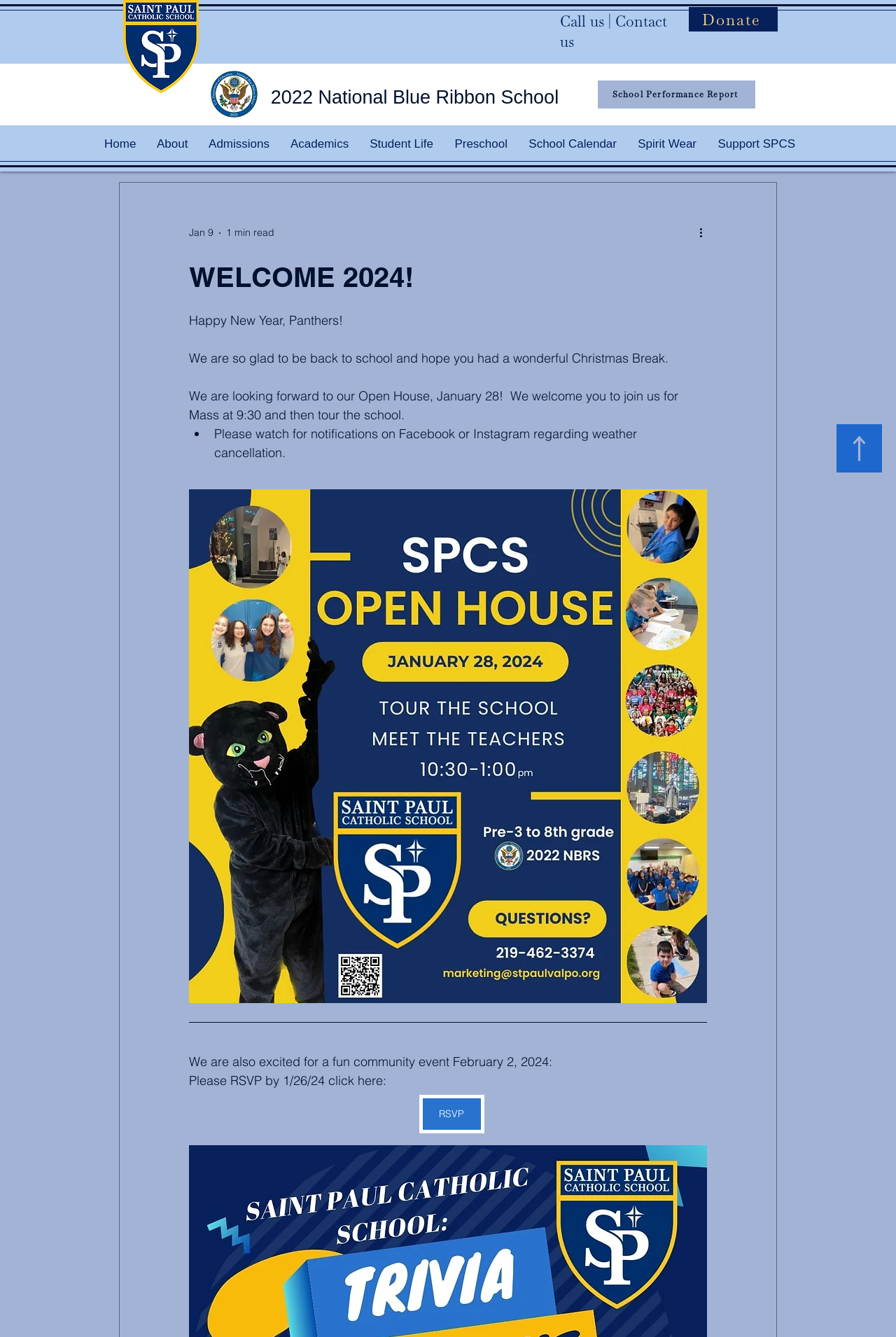Provide a short, one-word or phrase answer to the question below:
How can one RSVP for the event on February 2, 2024?

Click here